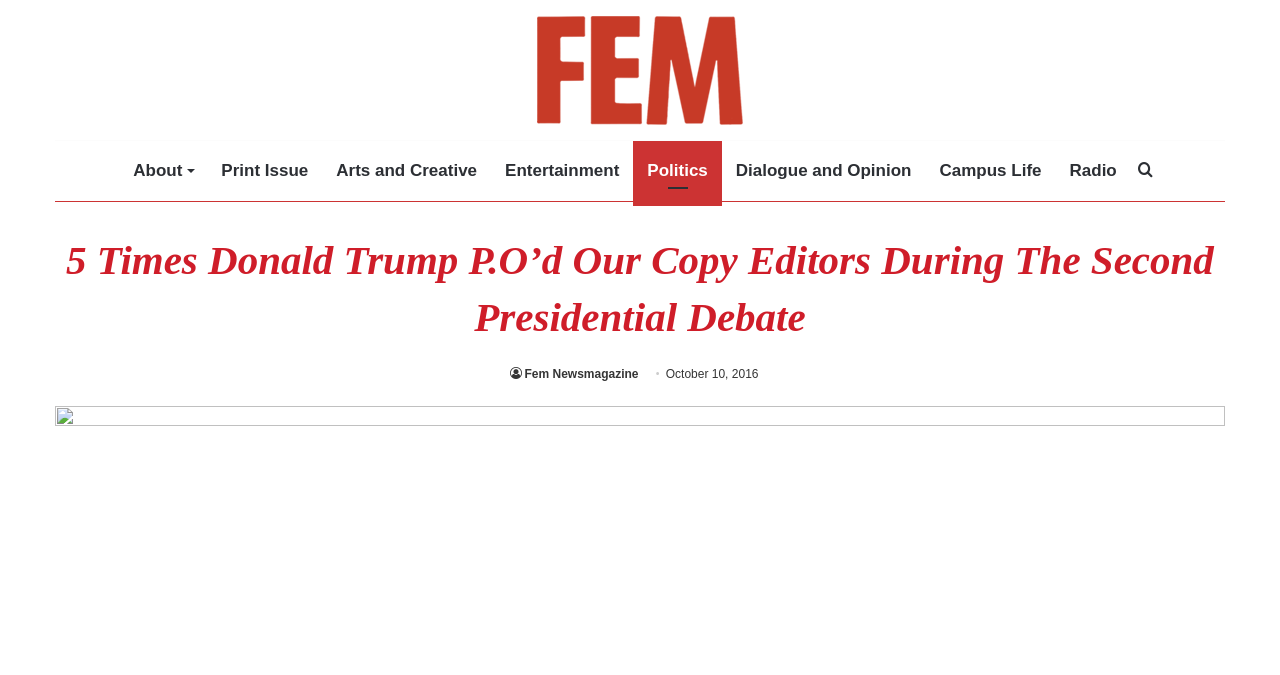Identify the webpage's primary heading and generate its text.

5 Times Donald Trump P.O’d Our Copy Editors During The Second Presidential Debate